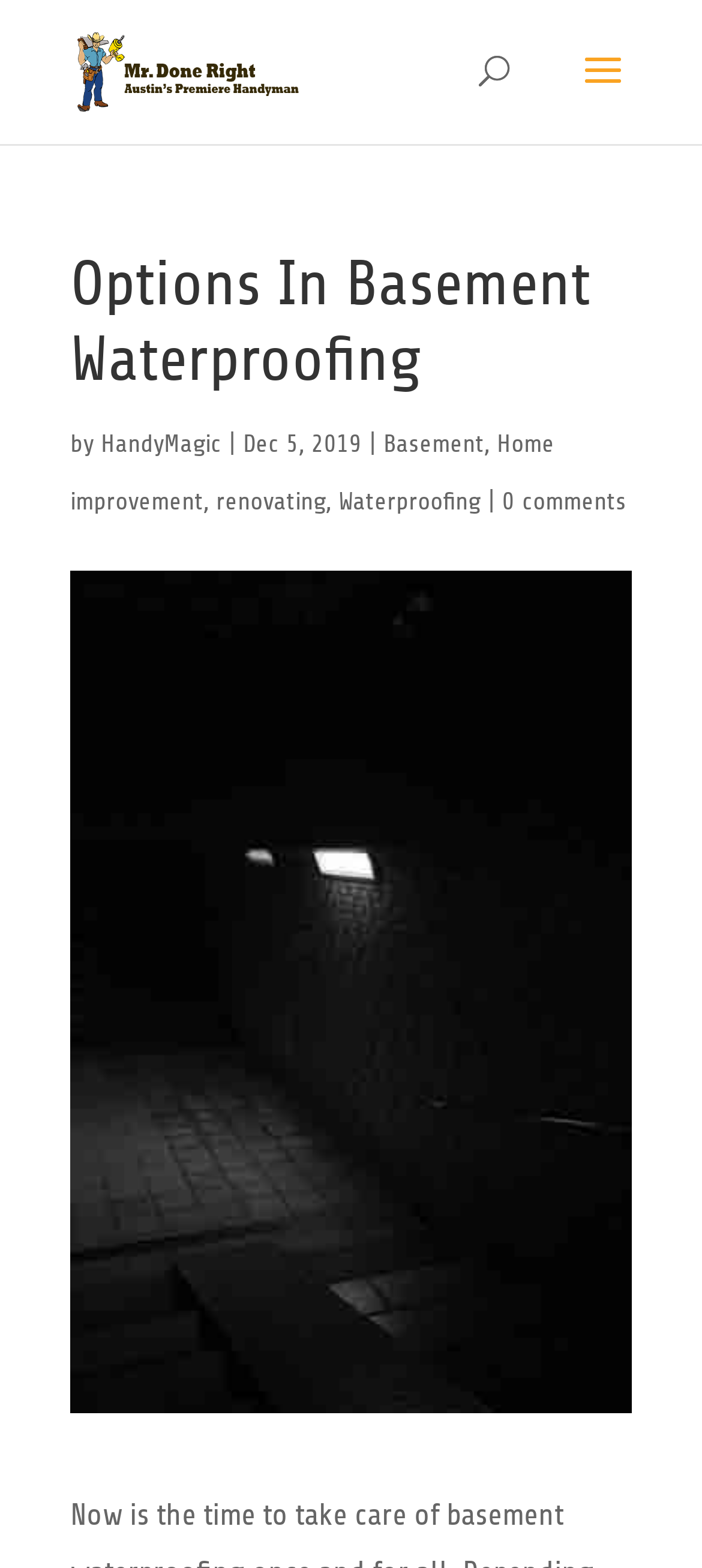Based on the image, give a detailed response to the question: How many comments does the article have?

I found the number of comments by looking at the link at the bottom of the article, which indicates the number of comments. In this case, it's 0 comments.